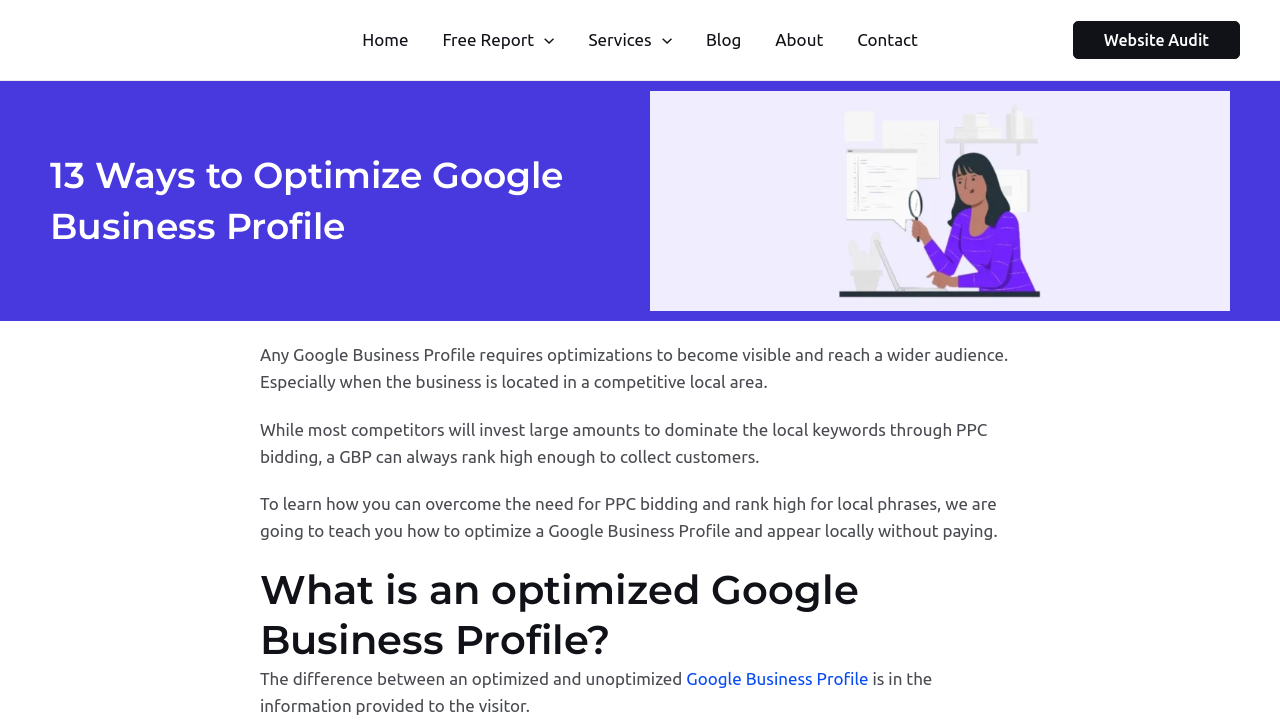Determine the bounding box coordinates for the element that should be clicked to follow this instruction: "Click on Google Business Profile". The coordinates should be given as four float numbers between 0 and 1, in the format [left, top, right, bottom].

[0.536, 0.927, 0.679, 0.953]